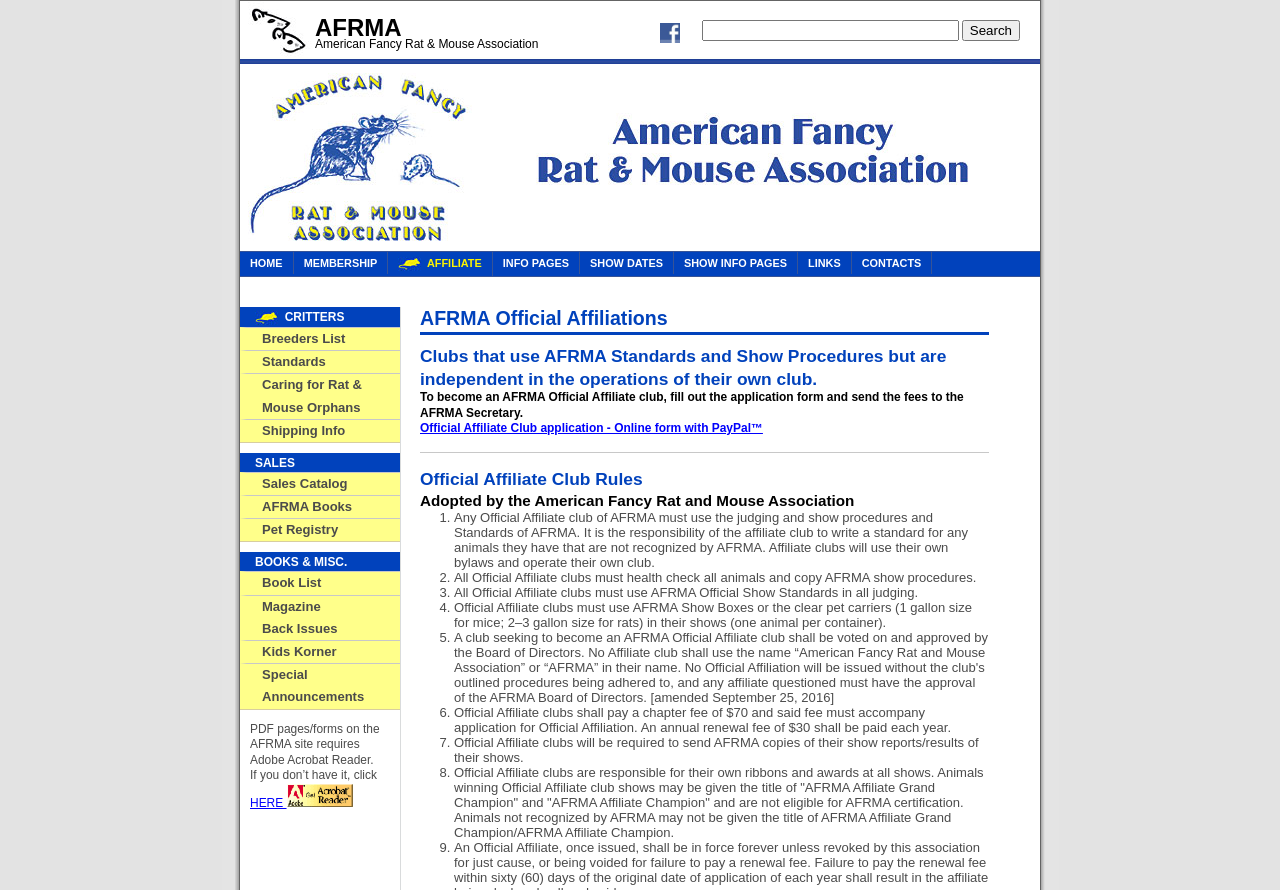Specify the bounding box coordinates of the area to click in order to execute this command: 'Visit AFRMA homepage'. The coordinates should consist of four float numbers ranging from 0 to 1, and should be formatted as [left, top, right, bottom].

[0.246, 0.016, 0.314, 0.046]